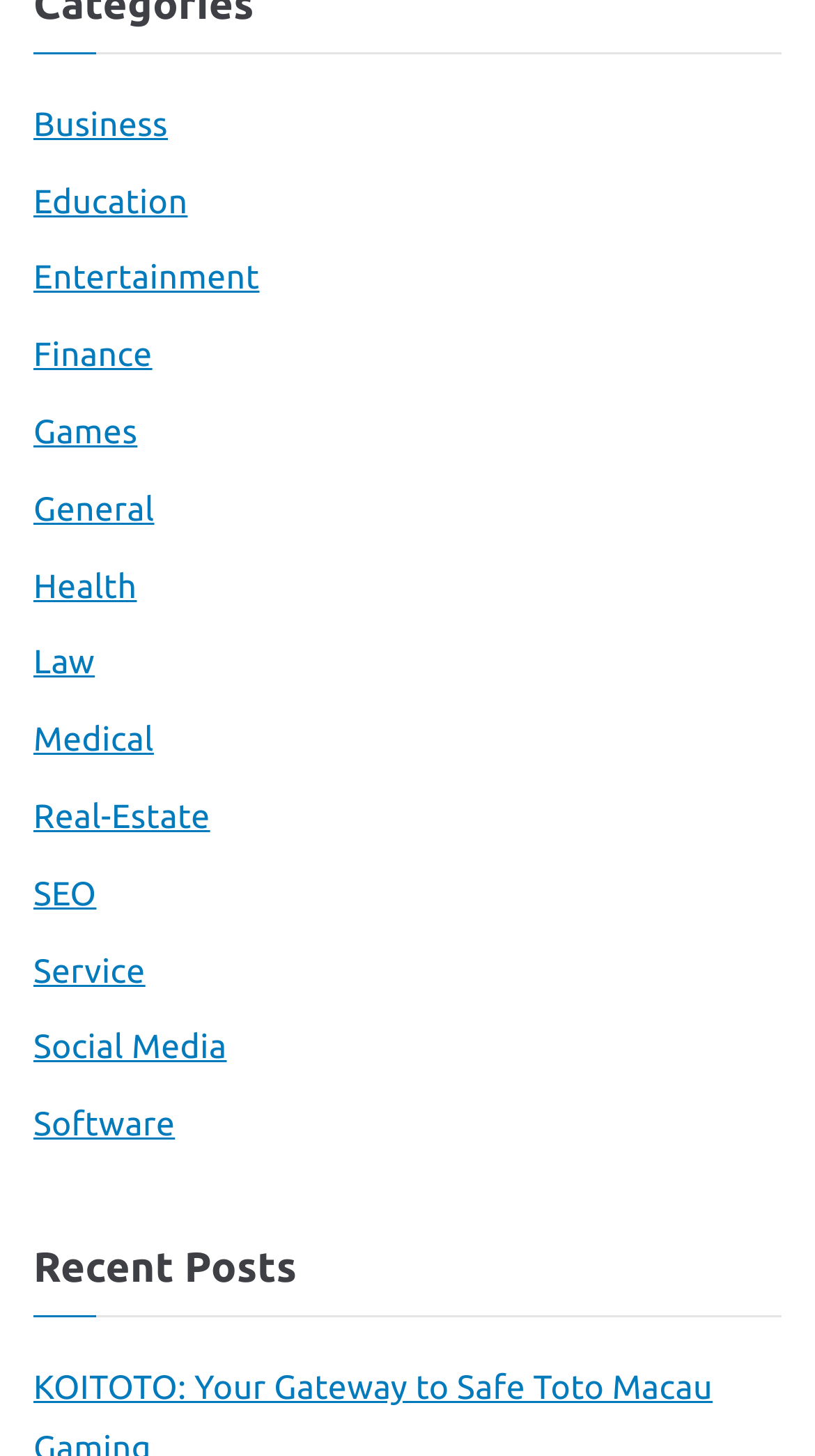Bounding box coordinates should be in the format (top-left x, top-left y, bottom-right x, bottom-right y) and all values should be floating point numbers between 0 and 1. Determine the bounding box coordinate for the UI element described as: Social Media

[0.041, 0.7, 0.278, 0.741]